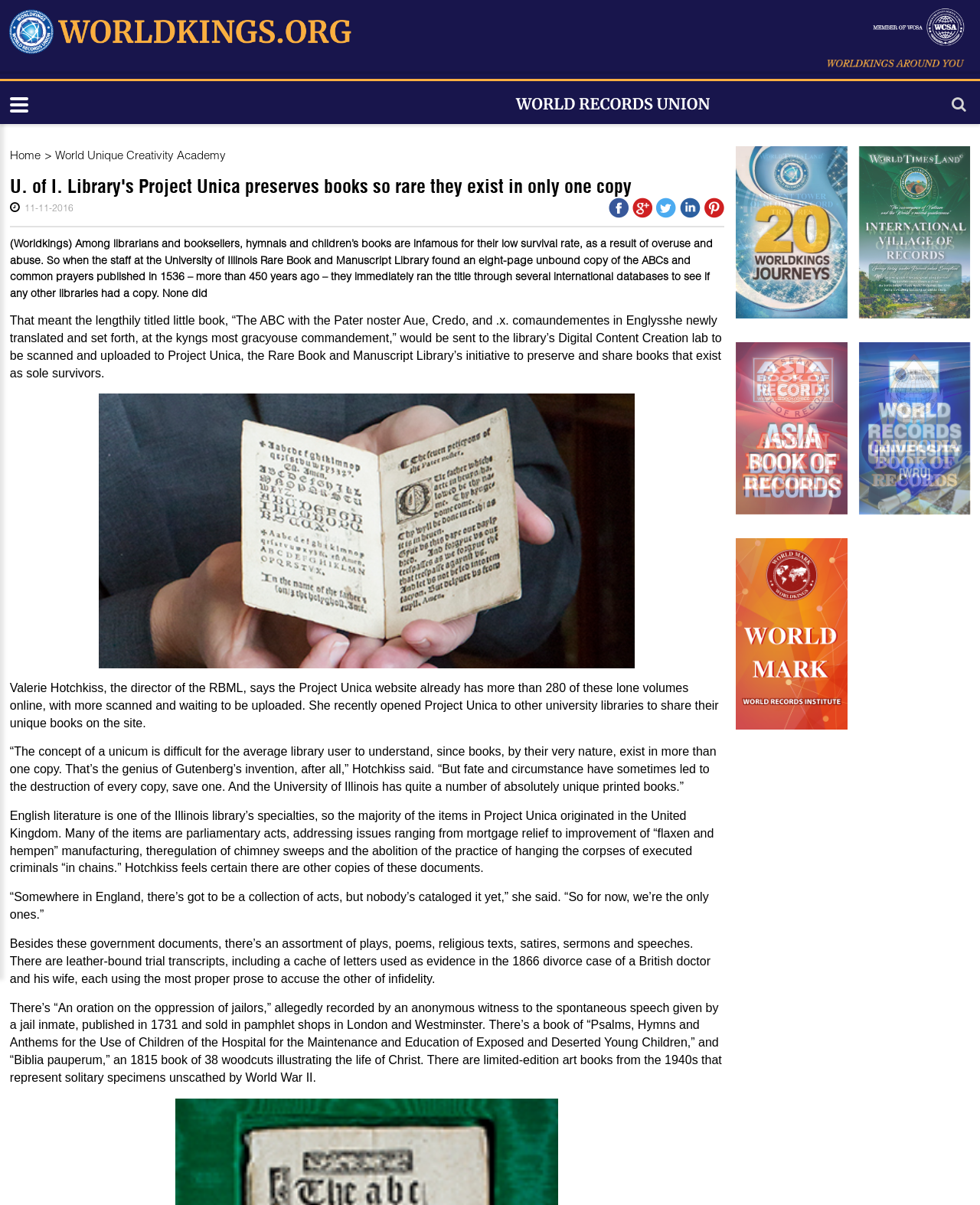Pinpoint the bounding box coordinates for the area that should be clicked to perform the following instruction: "Click the 'Products' button".

None